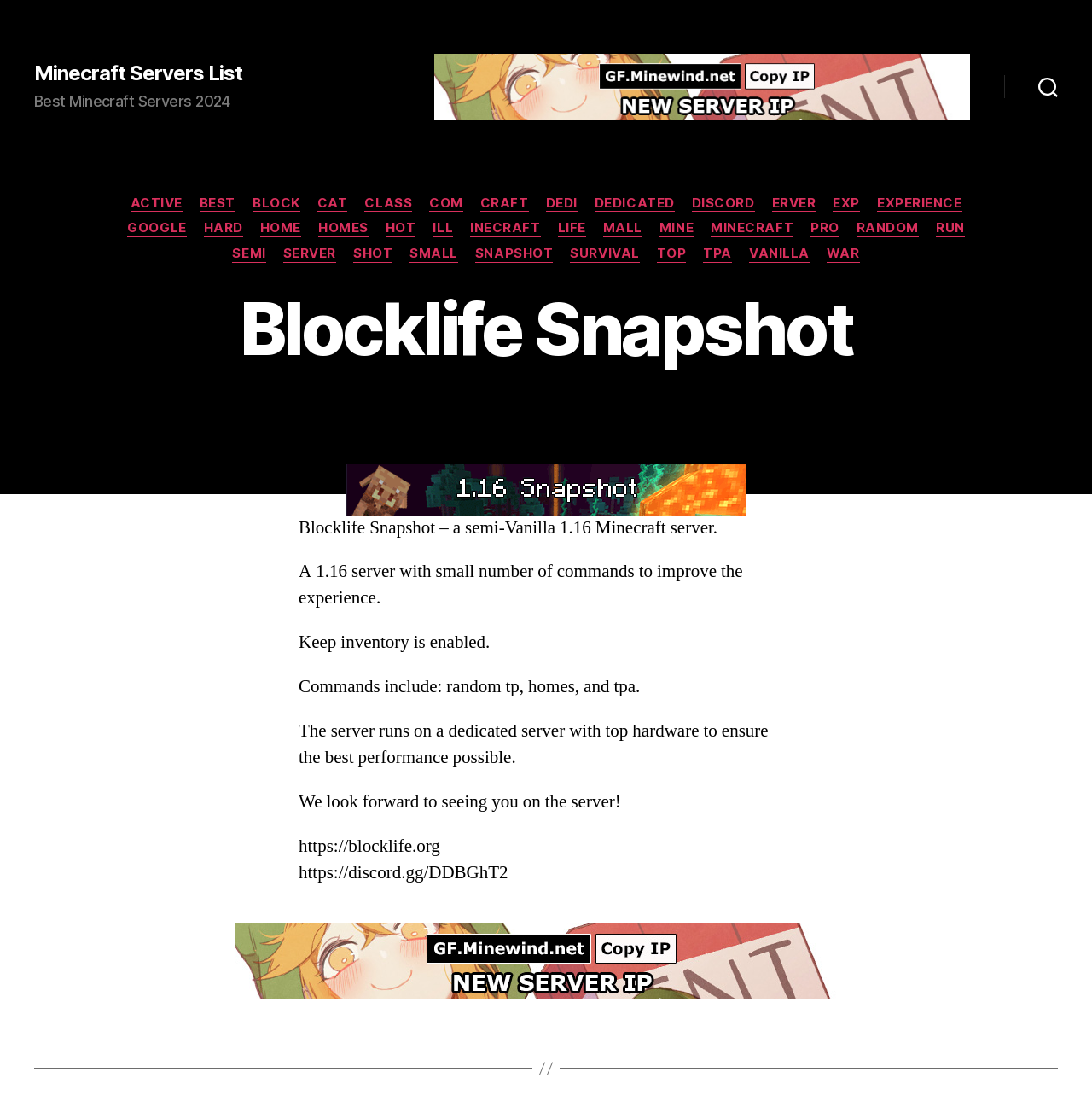Examine the screenshot and answer the question in as much detail as possible: What is the URL of the server's Discord page?

The URL of the server's Discord page can be found in the static text element on the webpage, which provides the URL 'https://discord.gg/DDBGhT2' as a link to the server's Discord page.